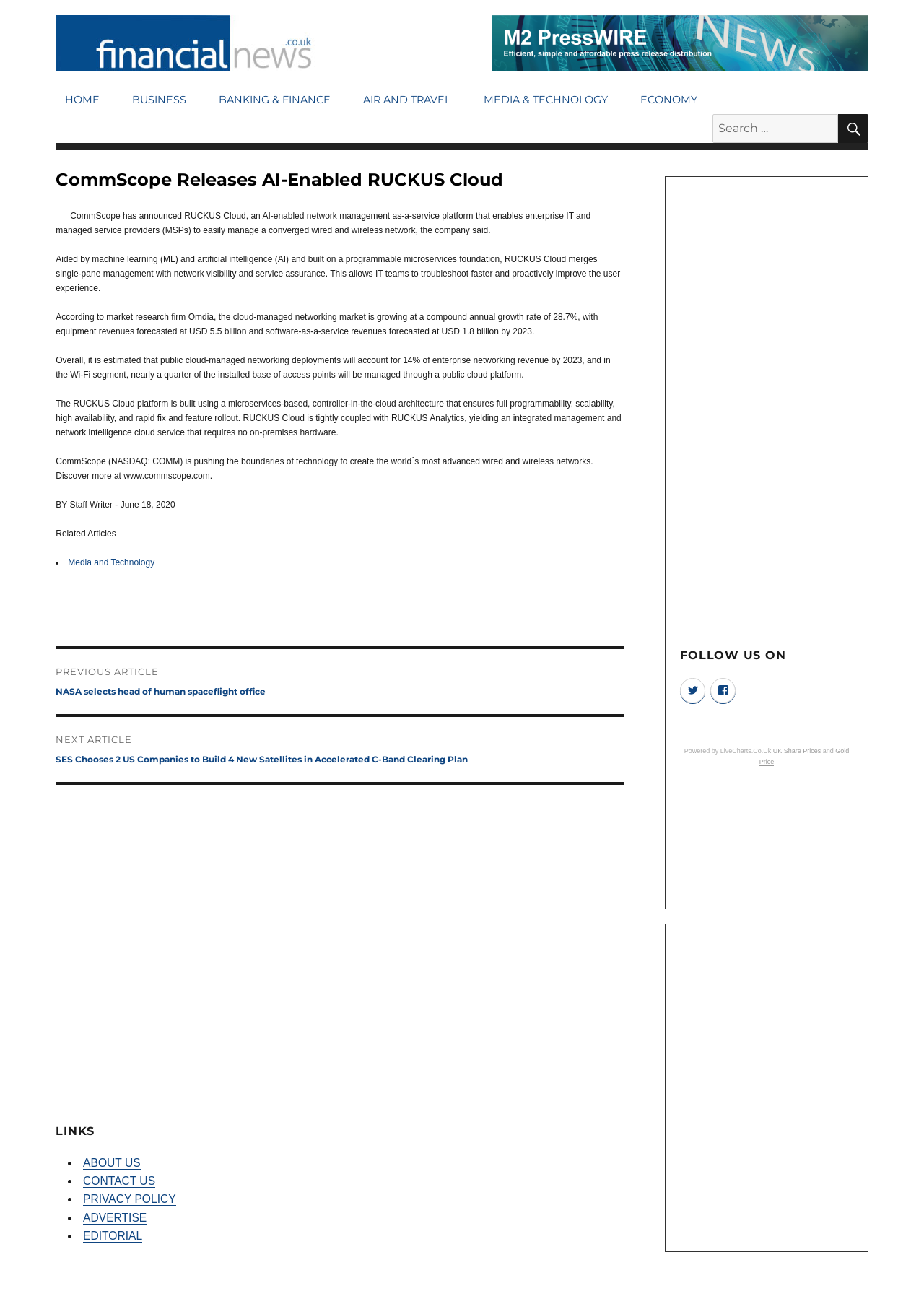Please find the bounding box coordinates of the clickable region needed to complete the following instruction: "Follow on Twitter". The bounding box coordinates must consist of four float numbers between 0 and 1, i.e., [left, top, right, bottom].

[0.736, 0.525, 0.764, 0.545]